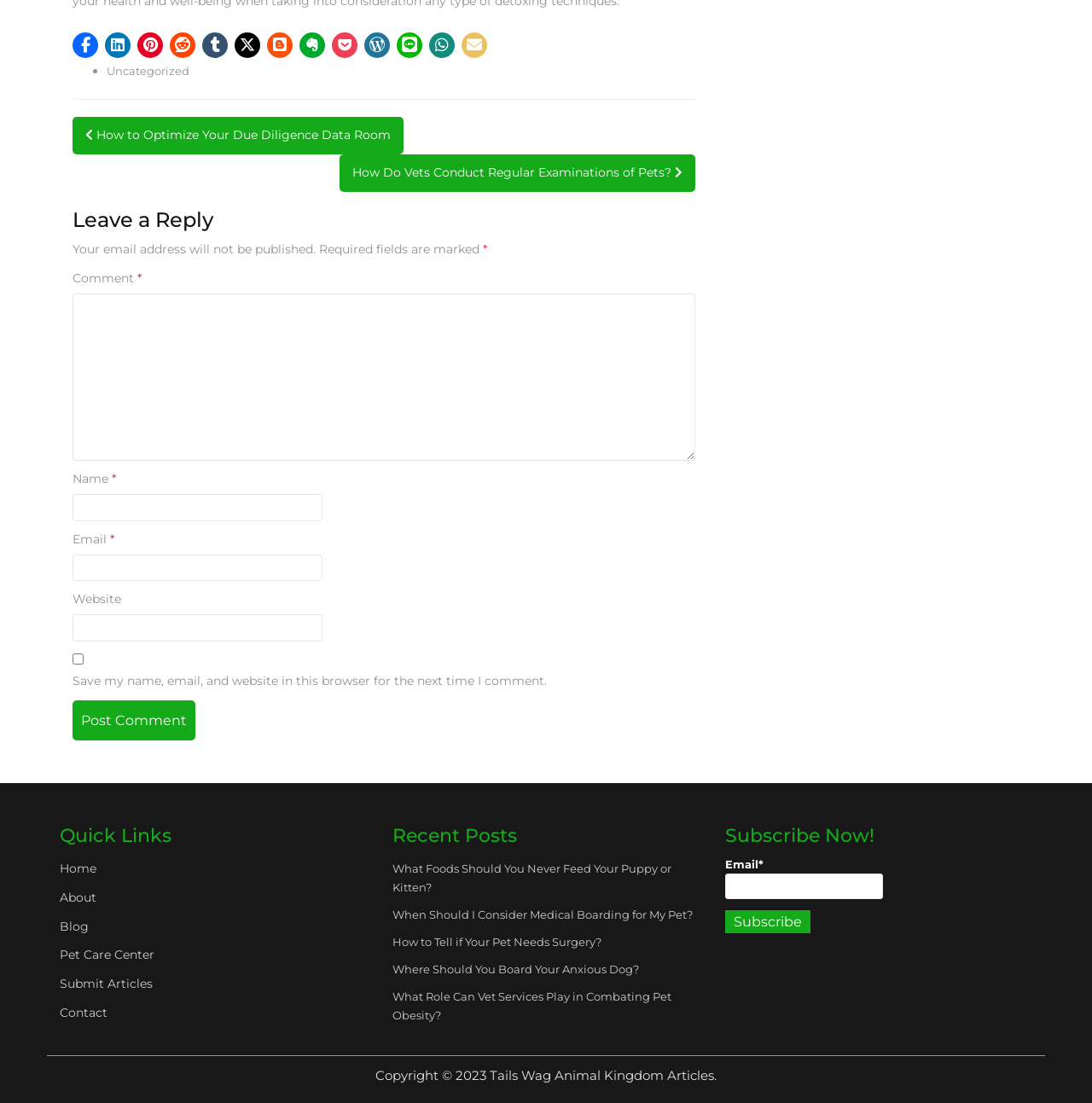What is required to leave a reply?
From the image, provide a succinct answer in one word or a short phrase.

Name, email, and comment